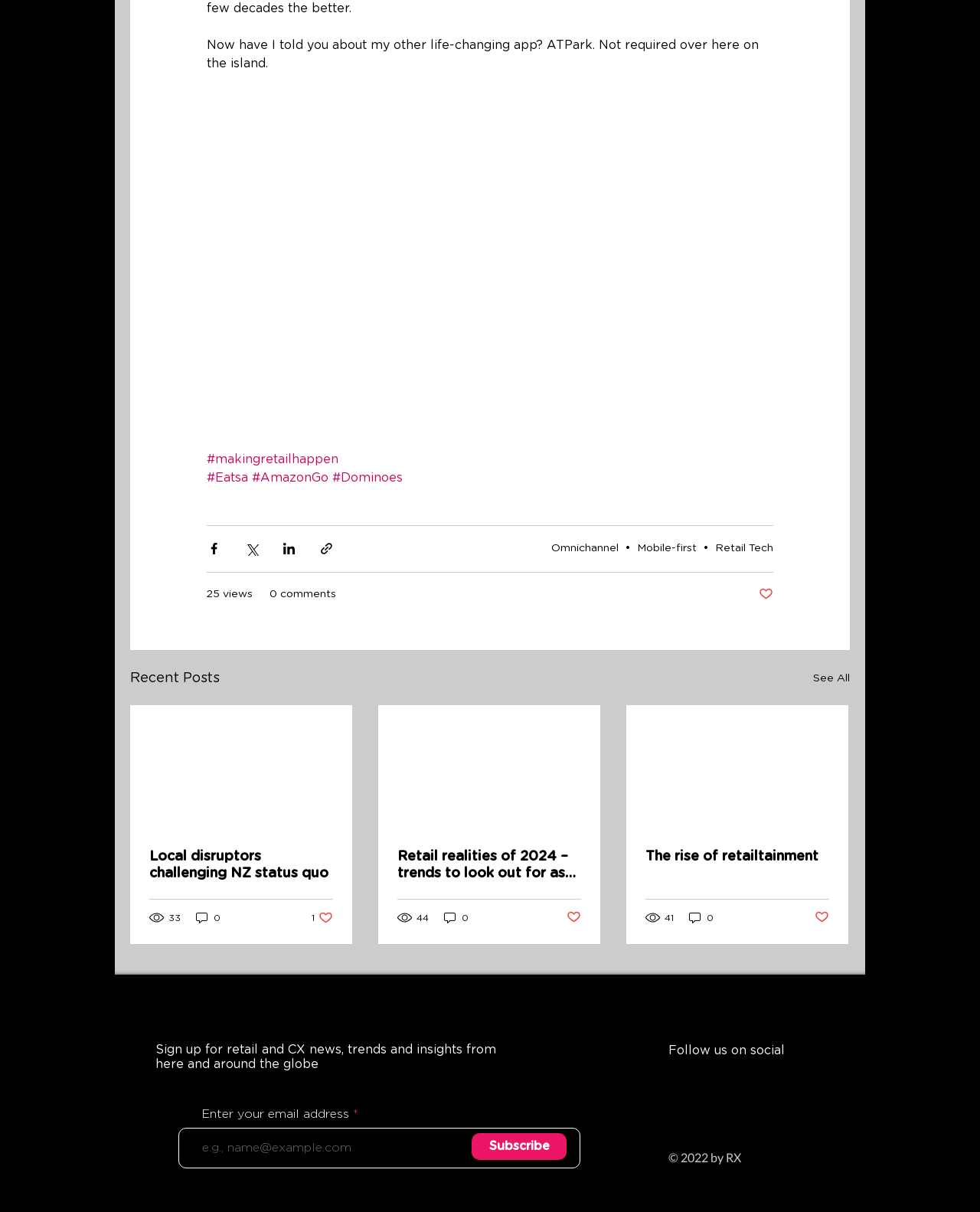What is the copyright information at the bottom of the webpage?
With the help of the image, please provide a detailed response to the question.

I found the answer by examining the elements at the bottom of the webpage. There is a static text element with the text '© 2022 by RX', which indicates the copyright information.